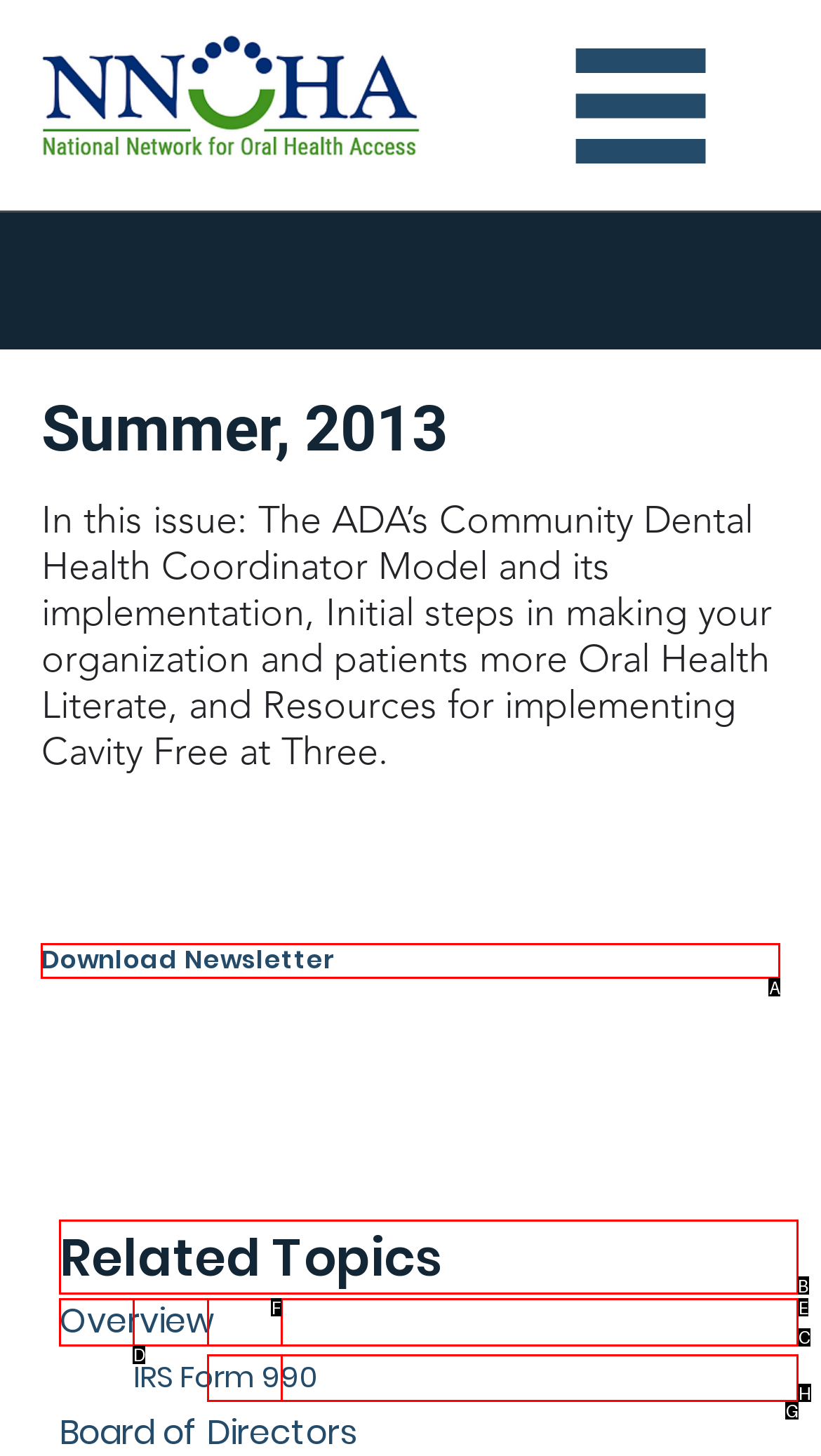Tell me which one HTML element I should click to complete the following task: Explore the Related Topics section Answer with the option's letter from the given choices directly.

B